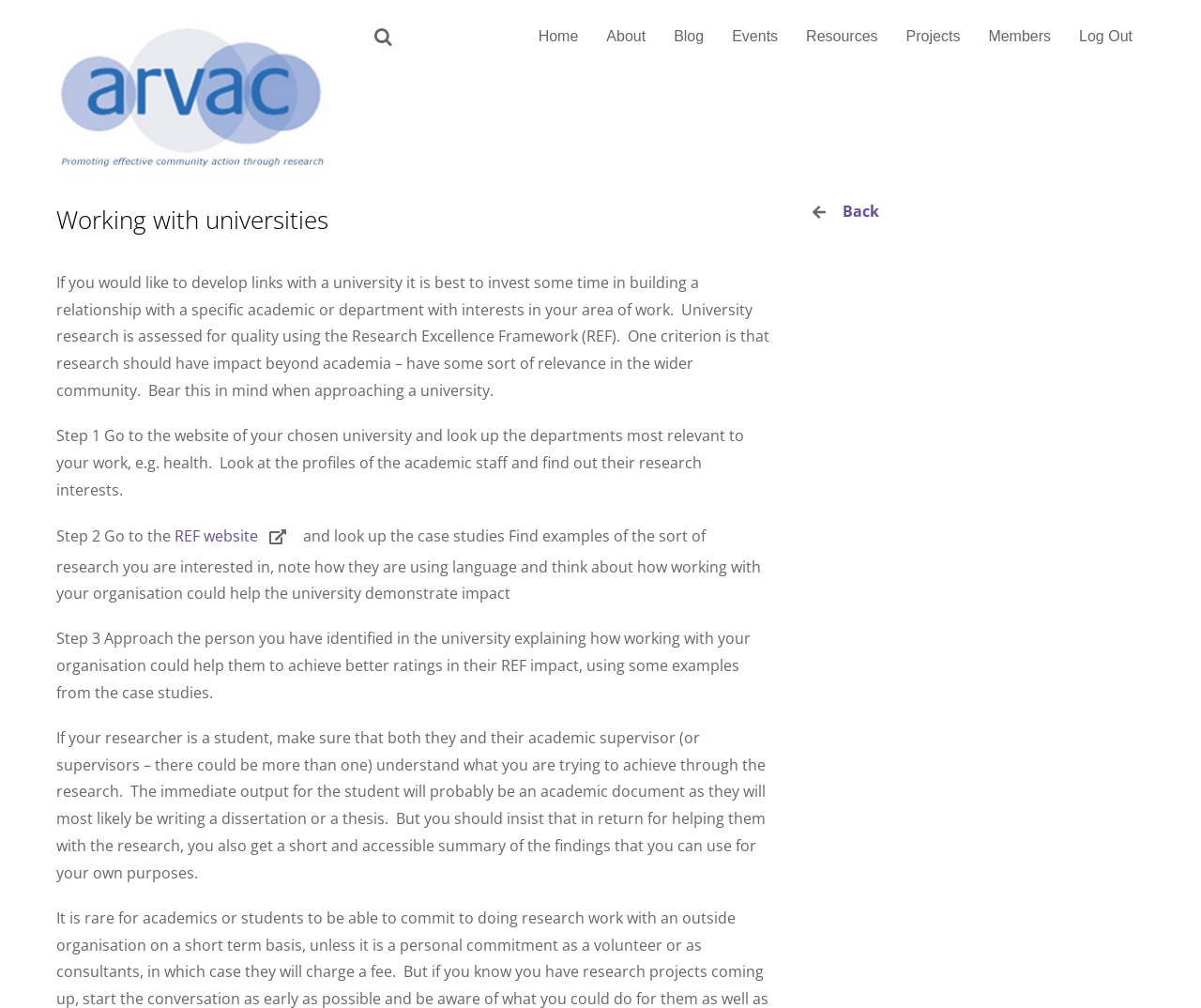Highlight the bounding box coordinates of the element you need to click to perform the following instruction: "Click the 'Back' button."

[0.702, 0.2, 0.732, 0.22]